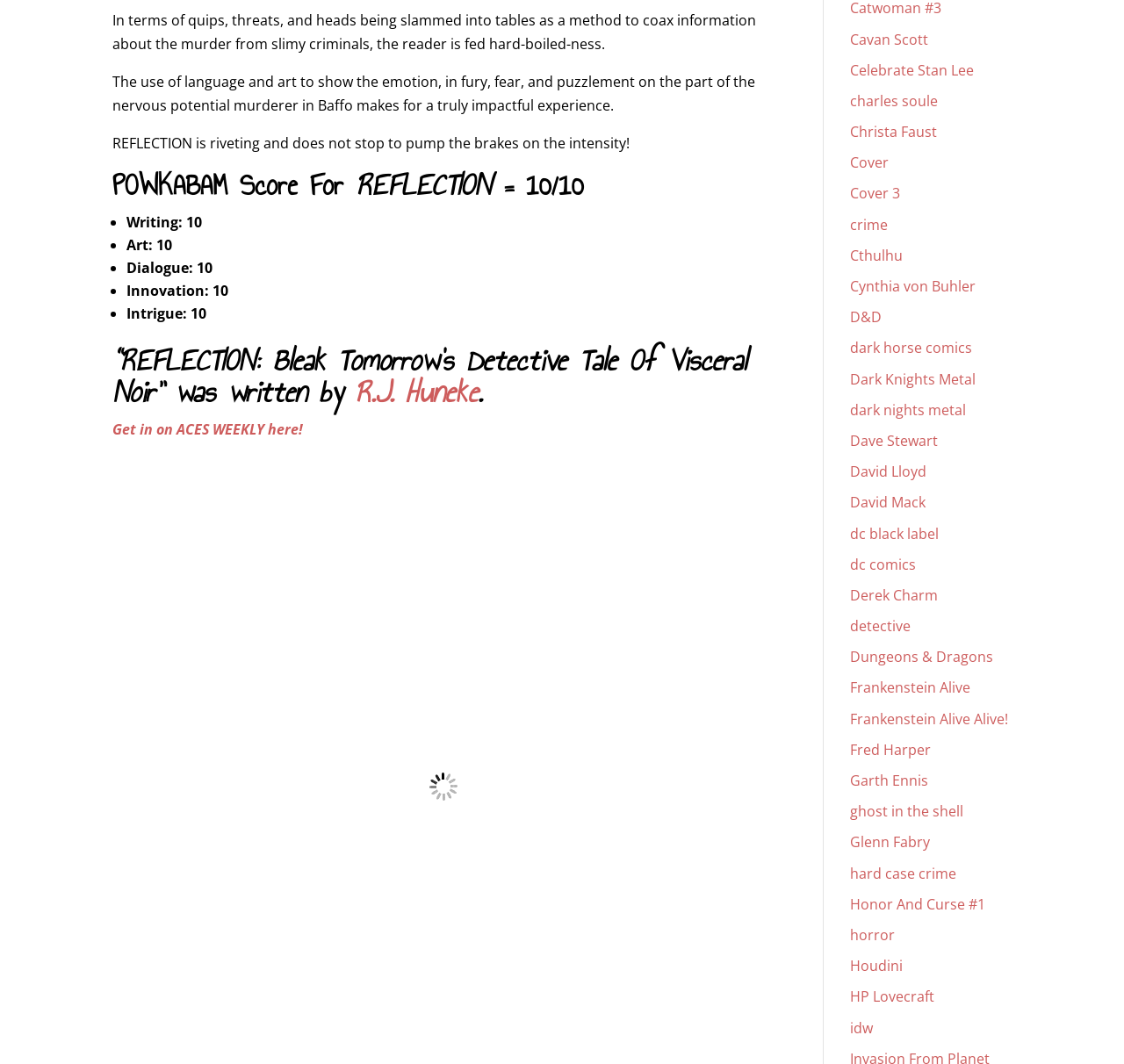Given the element description "Dark Knights Metal" in the screenshot, predict the bounding box coordinates of that UI element.

[0.756, 0.347, 0.868, 0.365]